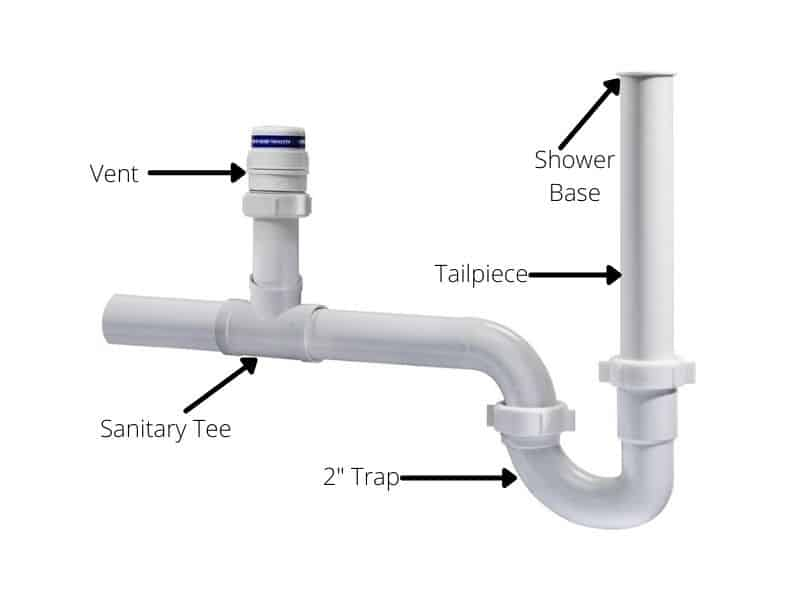Could you please study the image and provide a detailed answer to the question:
What is the purpose of the P-trap in the shower drainage system?

The P-trap is a critical component in the shower drainage system, and its primary function is to prevent sewage gases from entering the bathroom. It does this by creating a water seal that blocks the flow of gases from the sewer system into the bathroom. This is essential for maintaining a safe and healthy environment in the bathroom, and it is a legal requirement for household plumbing systems.